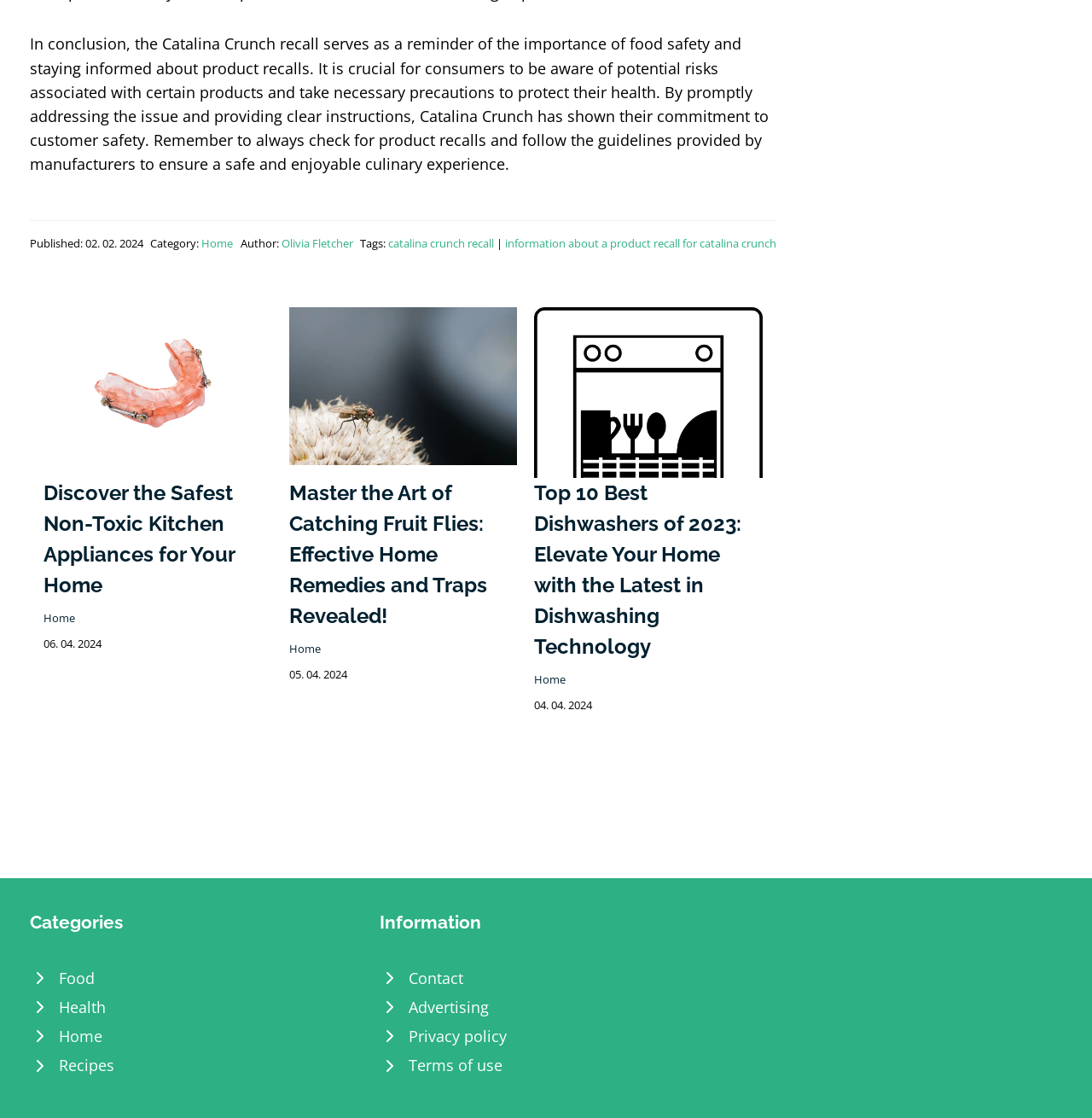Respond to the question below with a concise word or phrase:
How many articles are listed on the webpage?

3